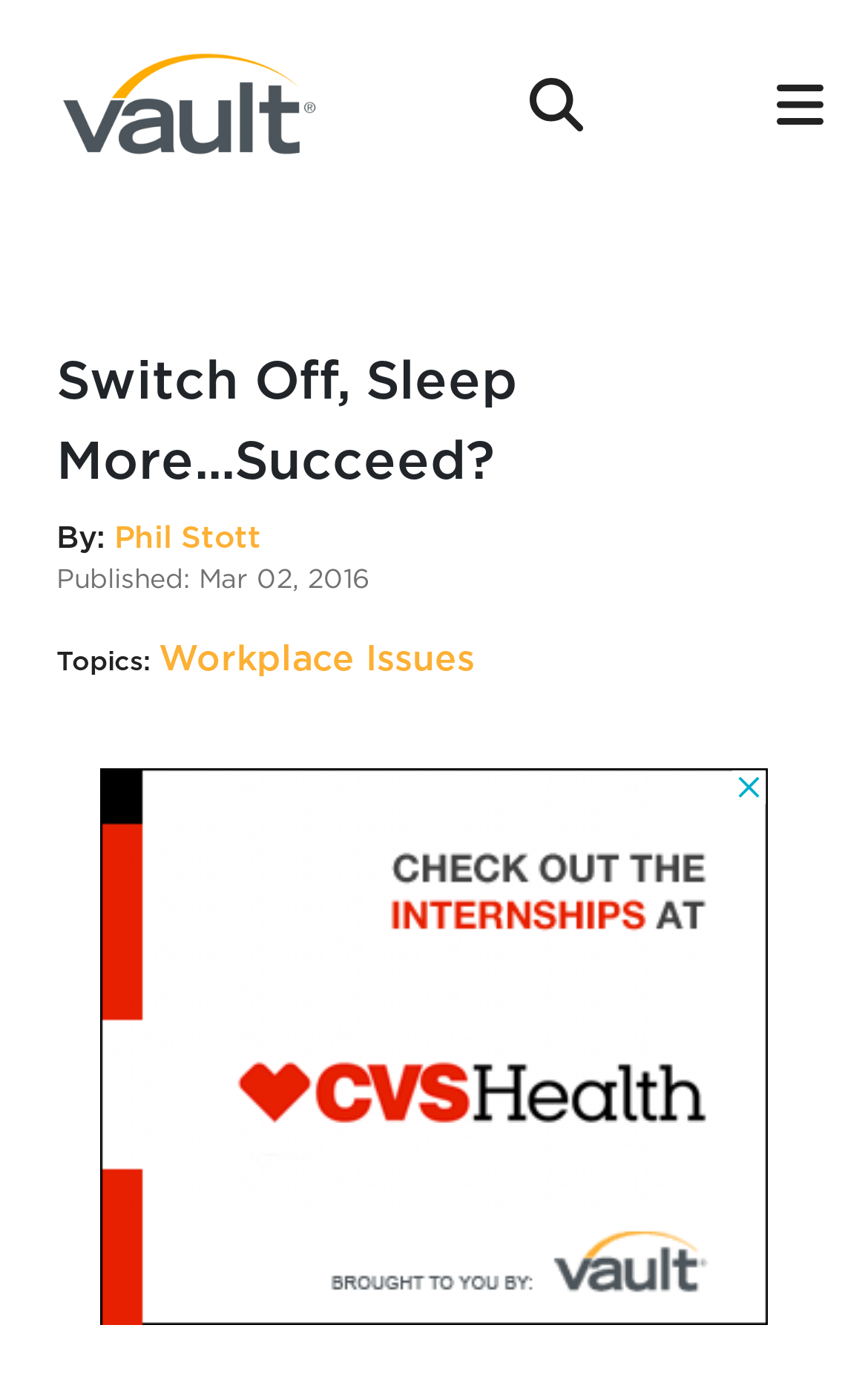Analyze the image and answer the question with as much detail as possible: 
What is the position of the author's name?

The position of the author's name can be found by looking at the bounding box coordinates of the 'By:' section and the author's name. The y1 coordinate of the 'By:' section is 0.374, which is below the main heading.